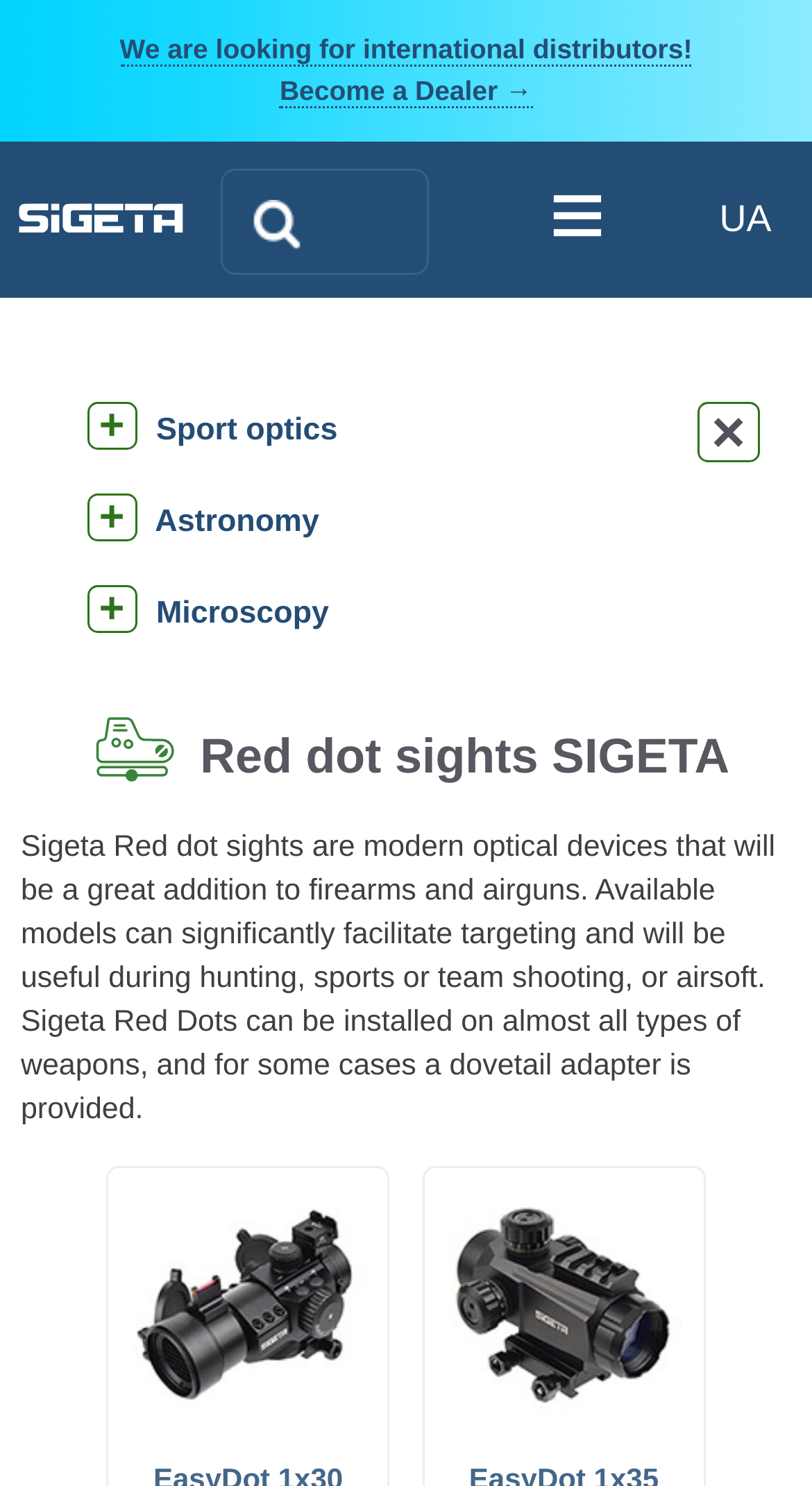How many product previews are shown?
Can you provide a detailed and comprehensive answer to the question?

There are two product previews shown on the webpage, which are images of Red Dot Sight SIGETA EasyDot 1x30 and Red Dot Sight SIGETA EasyDot 1x35, with bounding boxes of [0.149, 0.794, 0.462, 0.965] and [0.538, 0.794, 0.851, 0.965] respectively.